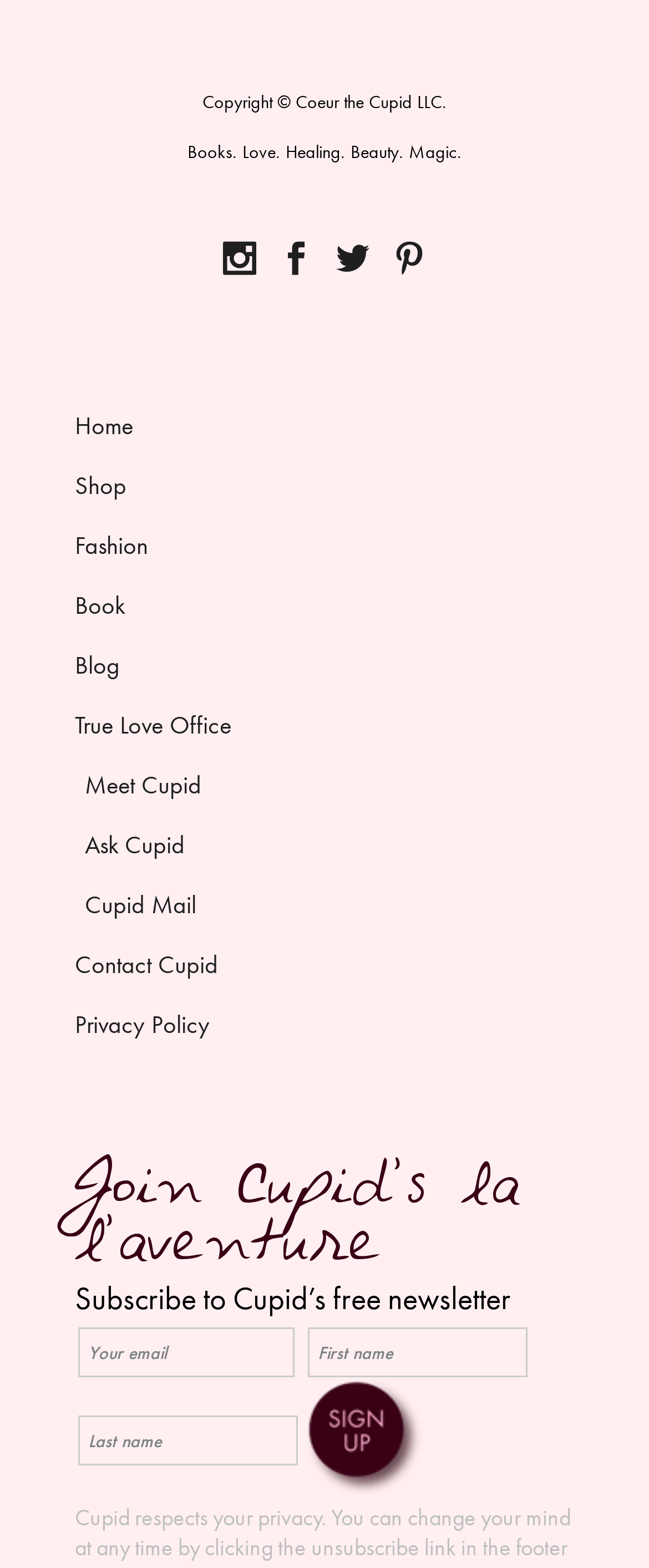Reply to the question with a single word or phrase:
What is the copyright information?

Coeur the Cupid LLC.